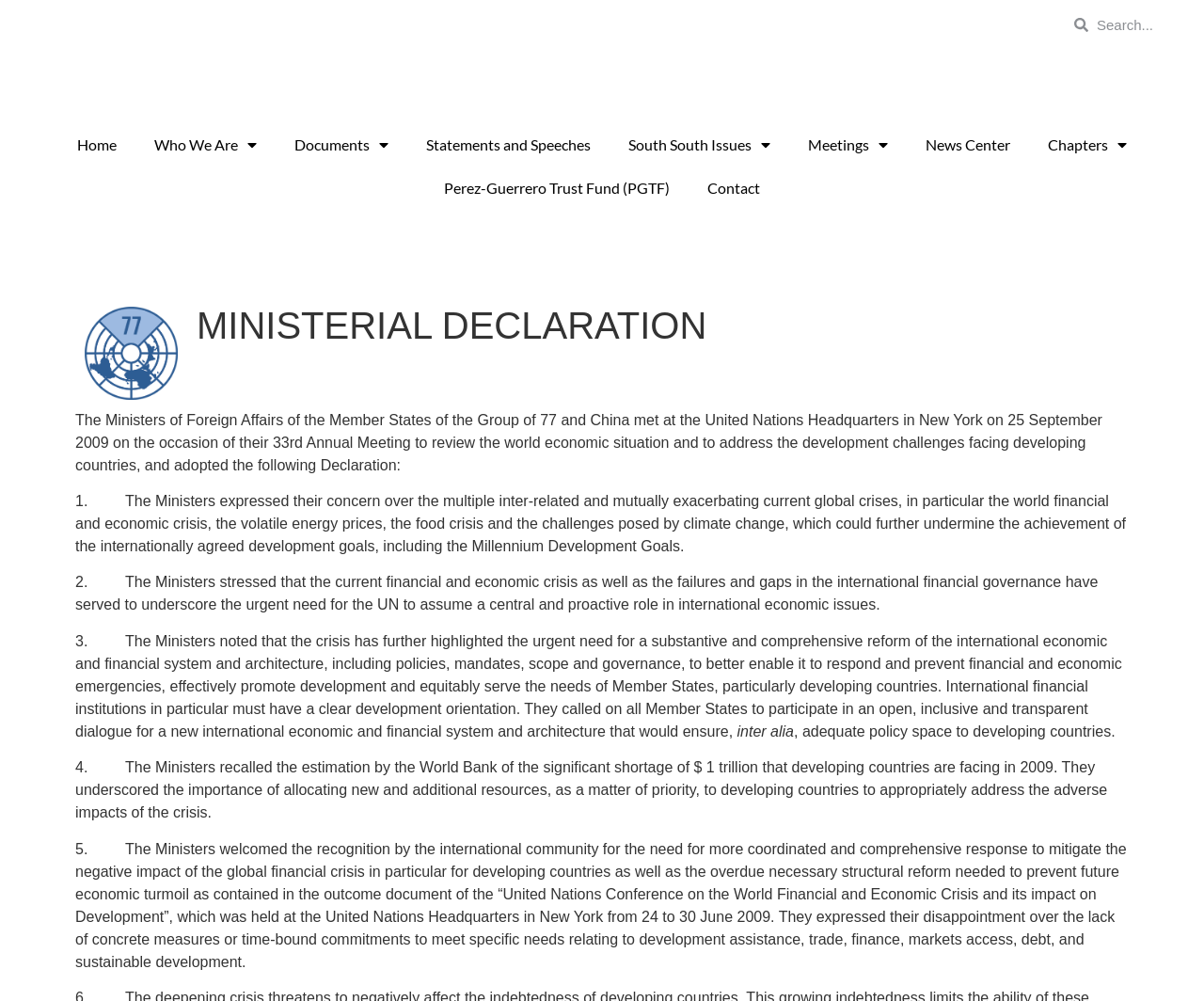What is the purpose of the meeting mentioned in the declaration?
Please provide a comprehensive answer based on the visual information in the image.

Based on the text, the Ministers of Foreign Affairs of the Member States of the Group of 77 and China met at the United Nations Headquarters in New York on 25 September 2009 to review the world economic situation and to address the development challenges facing developing countries.